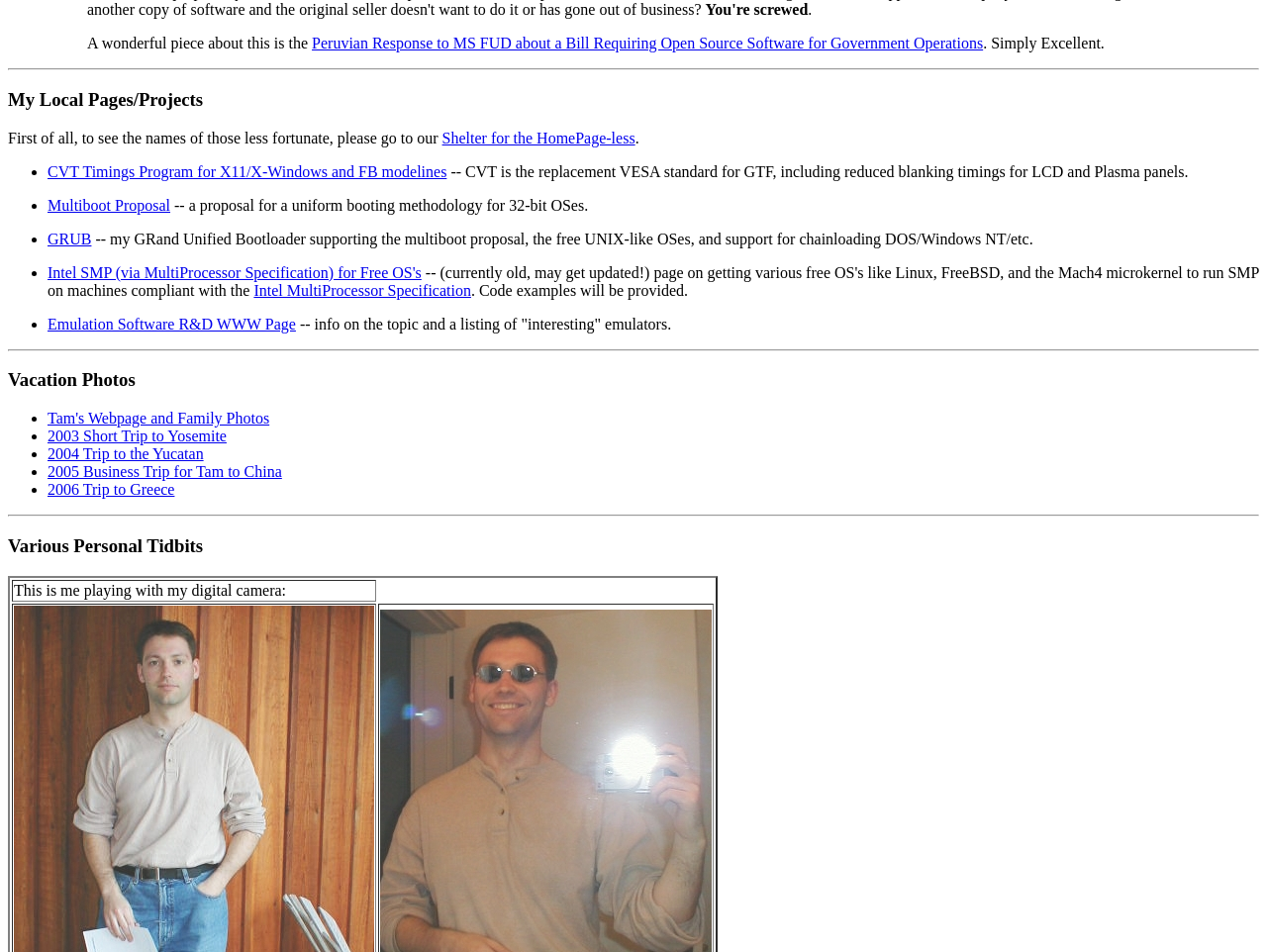Look at the image and give a detailed response to the following question: How many vacation photos sections are there?

There is only one vacation photos section, which is located under the 'Vacation Photos' heading and contains links to various vacation photos.